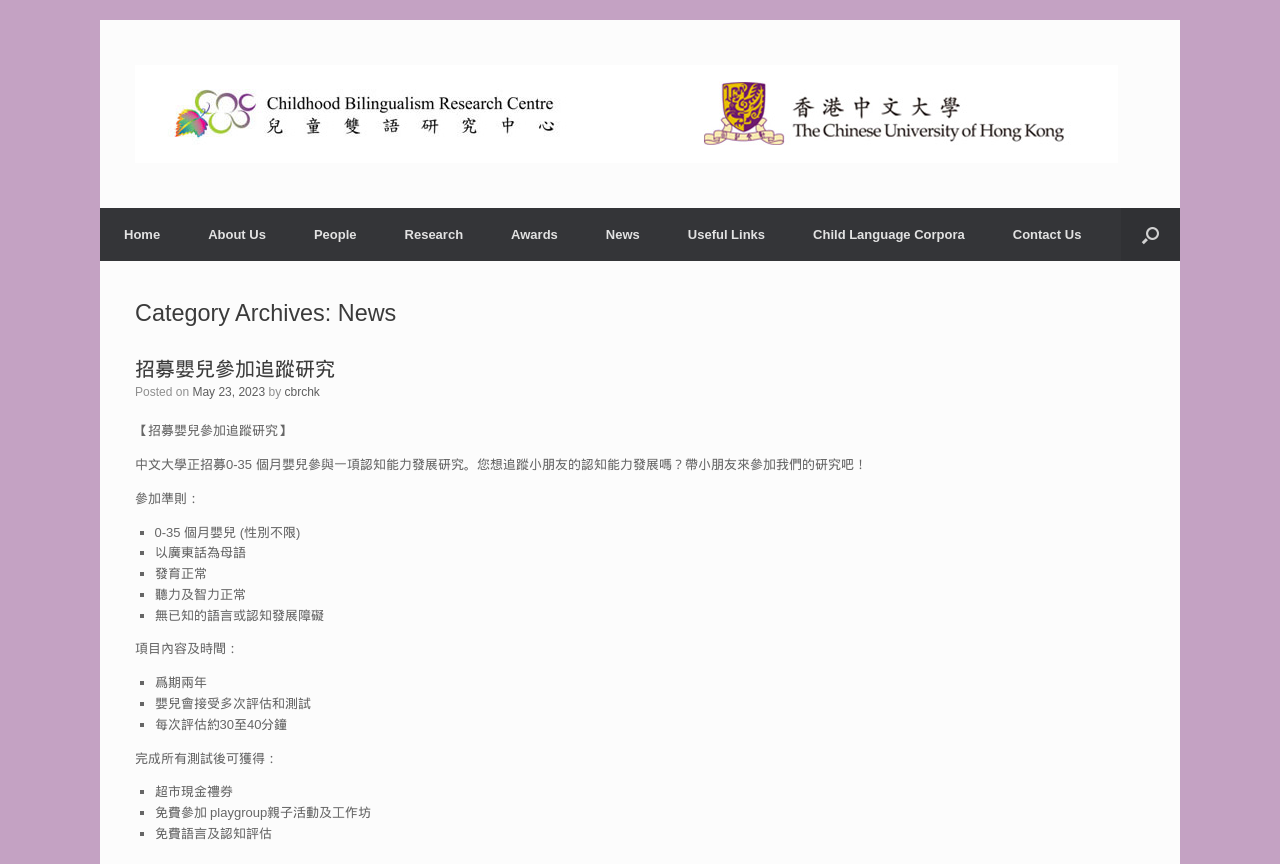Identify the bounding box coordinates of the section that should be clicked to achieve the task described: "View the 'Child Language Corpora' page".

[0.616, 0.241, 0.772, 0.302]